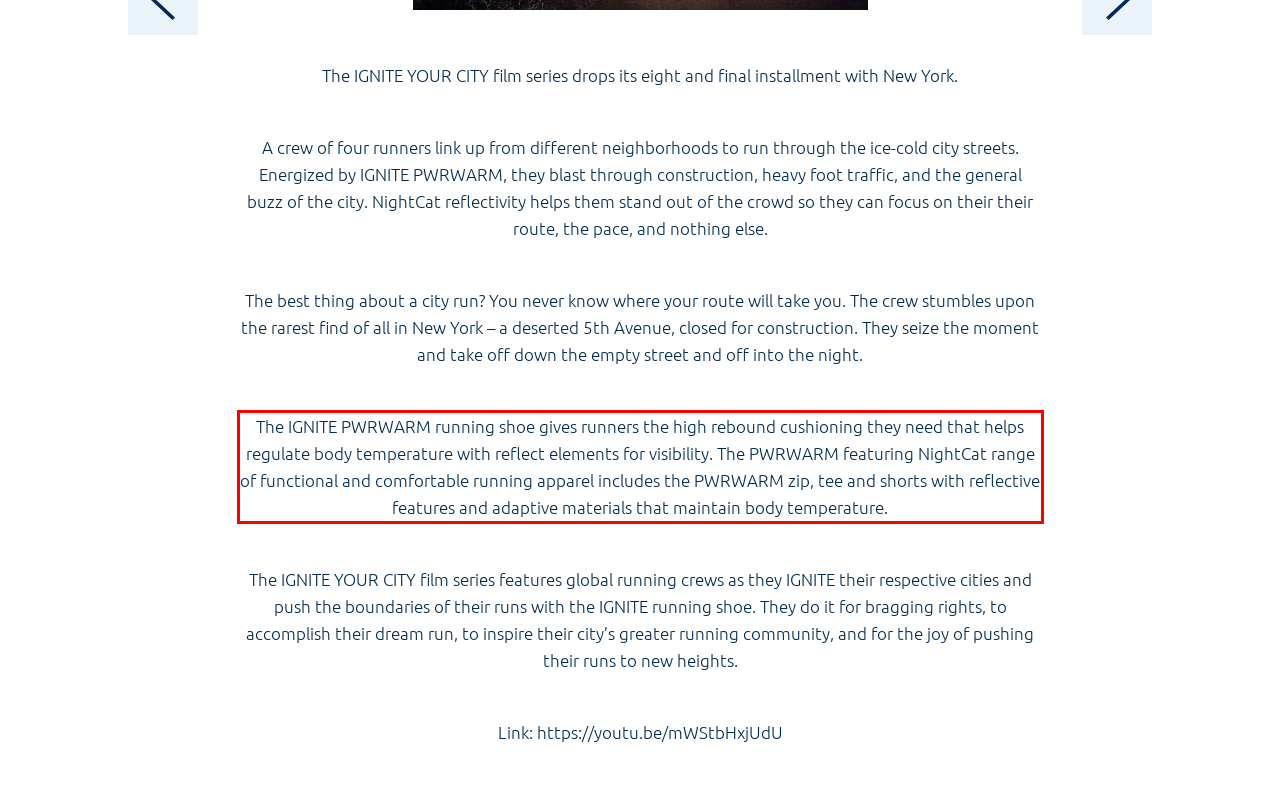Please extract the text content within the red bounding box on the webpage screenshot using OCR.

The IGNITE PWRWARM running shoe gives runners the high rebound cushioning they need that helps regulate body temperature with reflect elements for visibility. The PWRWARM featuring NightCat range of functional and comfortable running apparel includes the PWRWARM zip, tee and shorts with reflective features and adaptive materials that maintain body temperature.